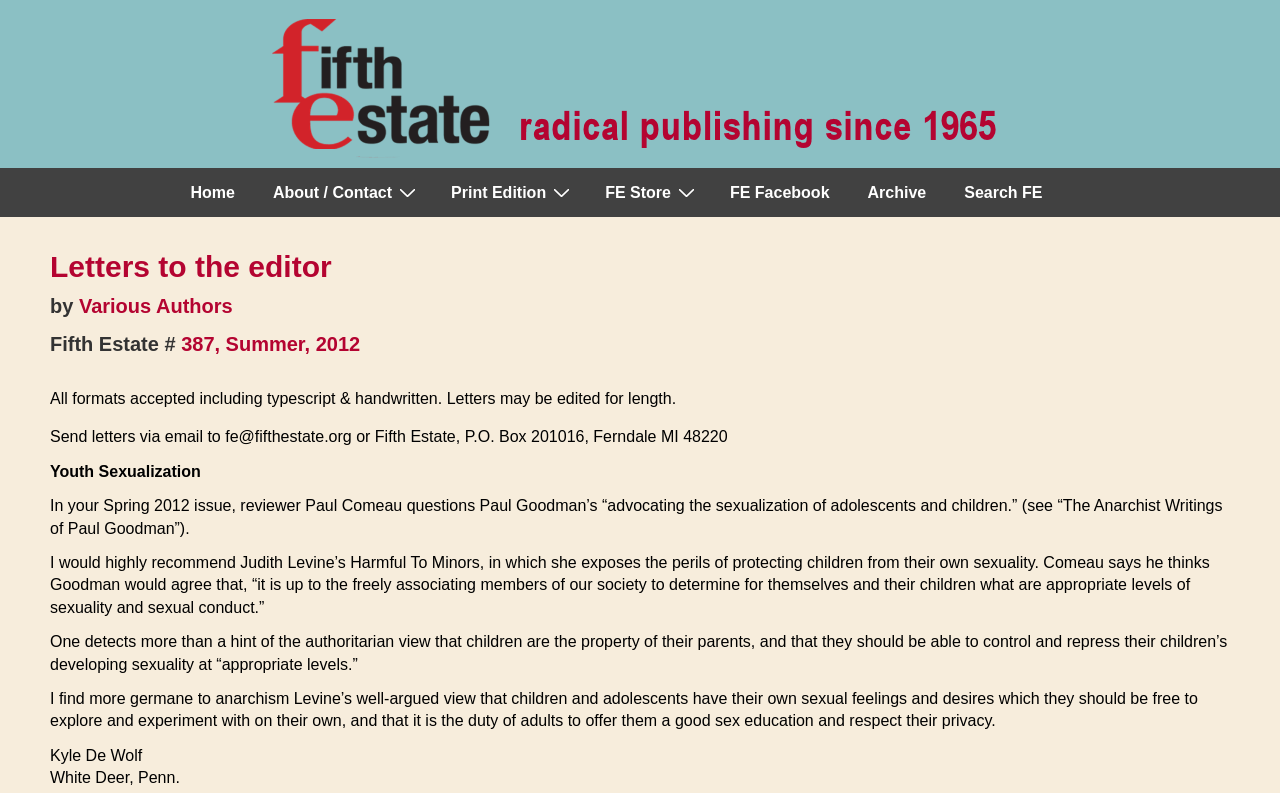Identify the bounding box of the UI element described as follows: "Home". Provide the coordinates as four float numbers in the range of 0 to 1 [left, top, right, bottom].

[0.135, 0.213, 0.198, 0.274]